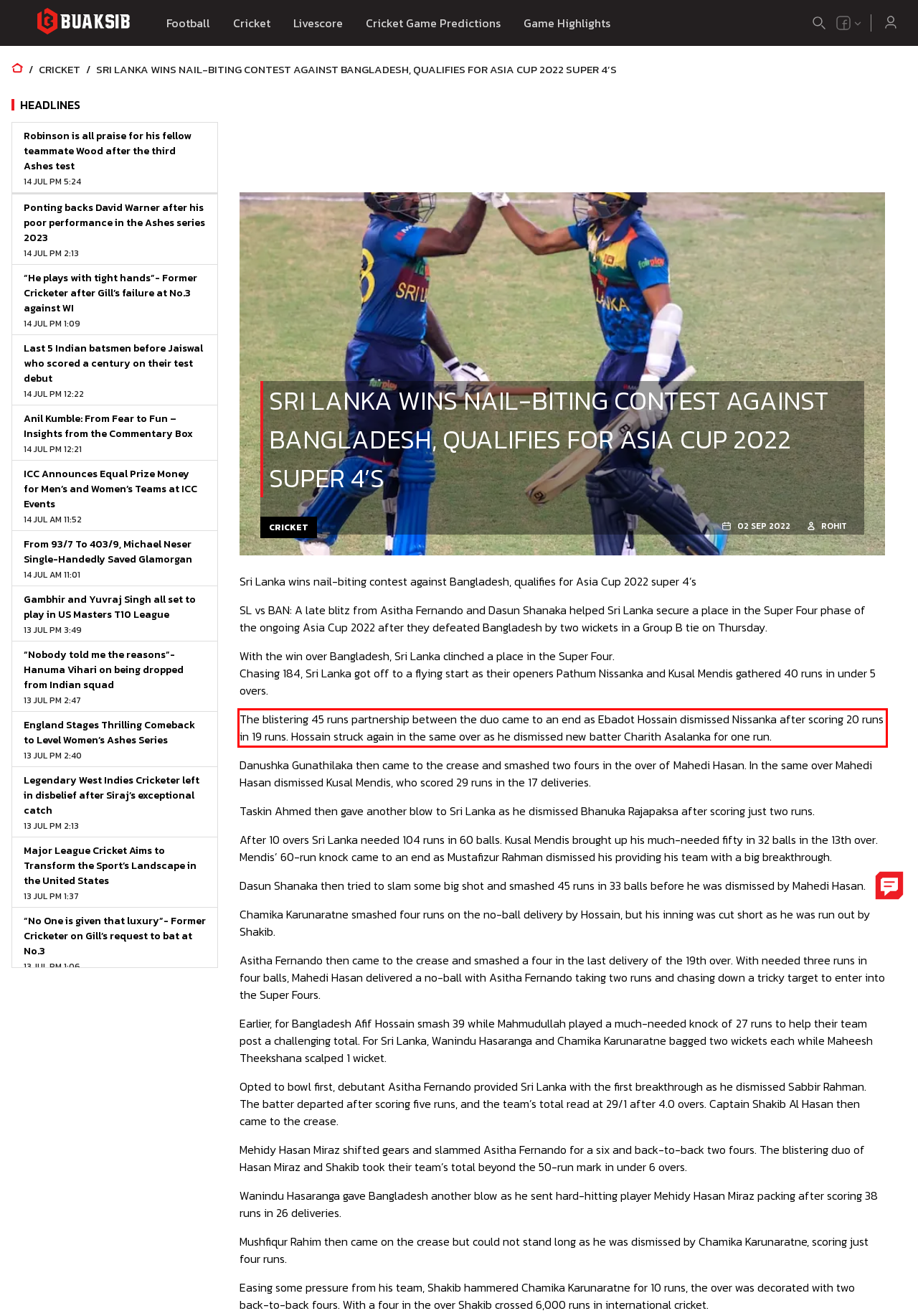From the screenshot of the webpage, locate the red bounding box and extract the text contained within that area.

The blistering 45 runs partnership between the duo came to an end as Ebadot Hossain dismissed Nissanka after scoring 20 runs in 19 runs. Hossain struck again in the same over as he dismissed new batter Charith Asalanka for one run.